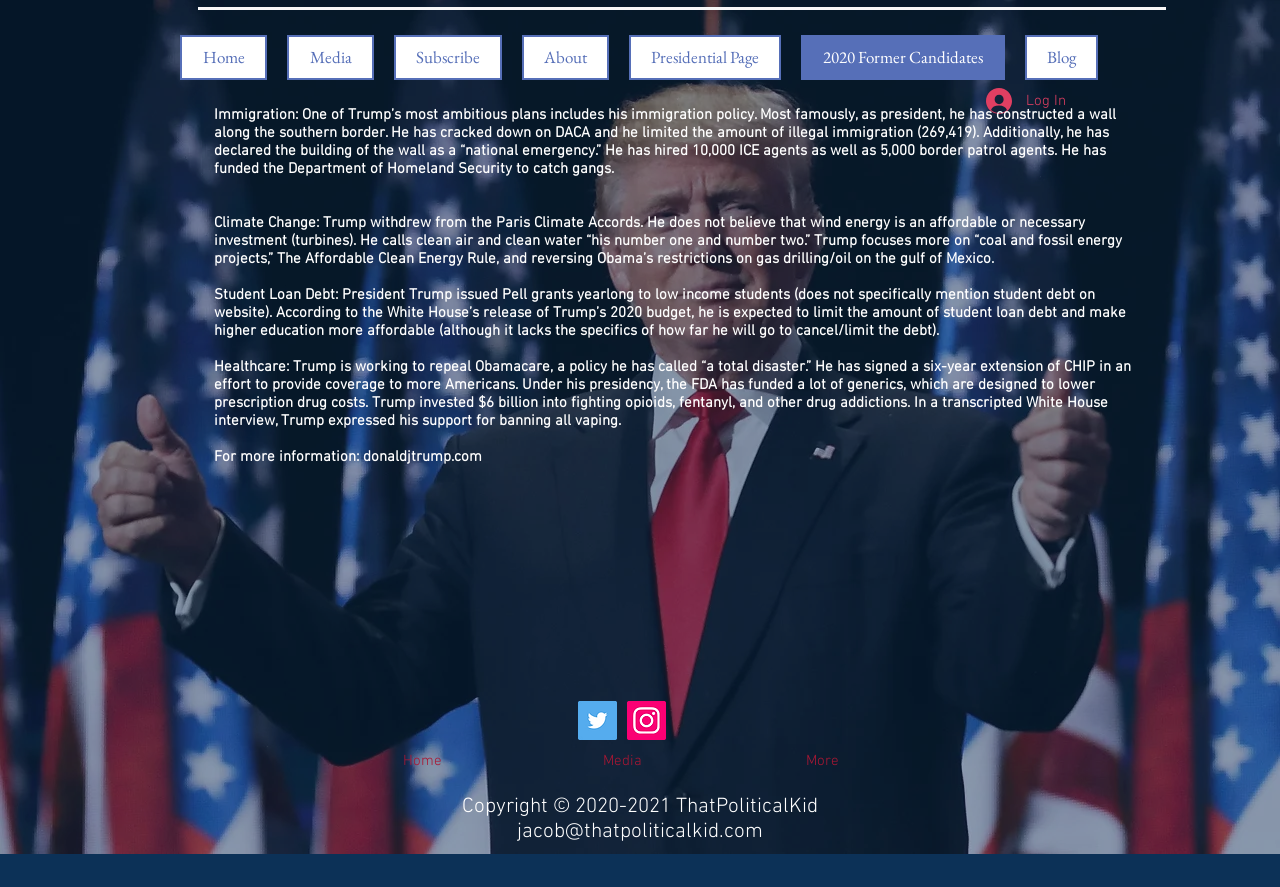Determine the bounding box coordinates (top-left x, top-left y, bottom-right x, bottom-right y) of the UI element described in the following text: Home

[0.141, 0.039, 0.209, 0.09]